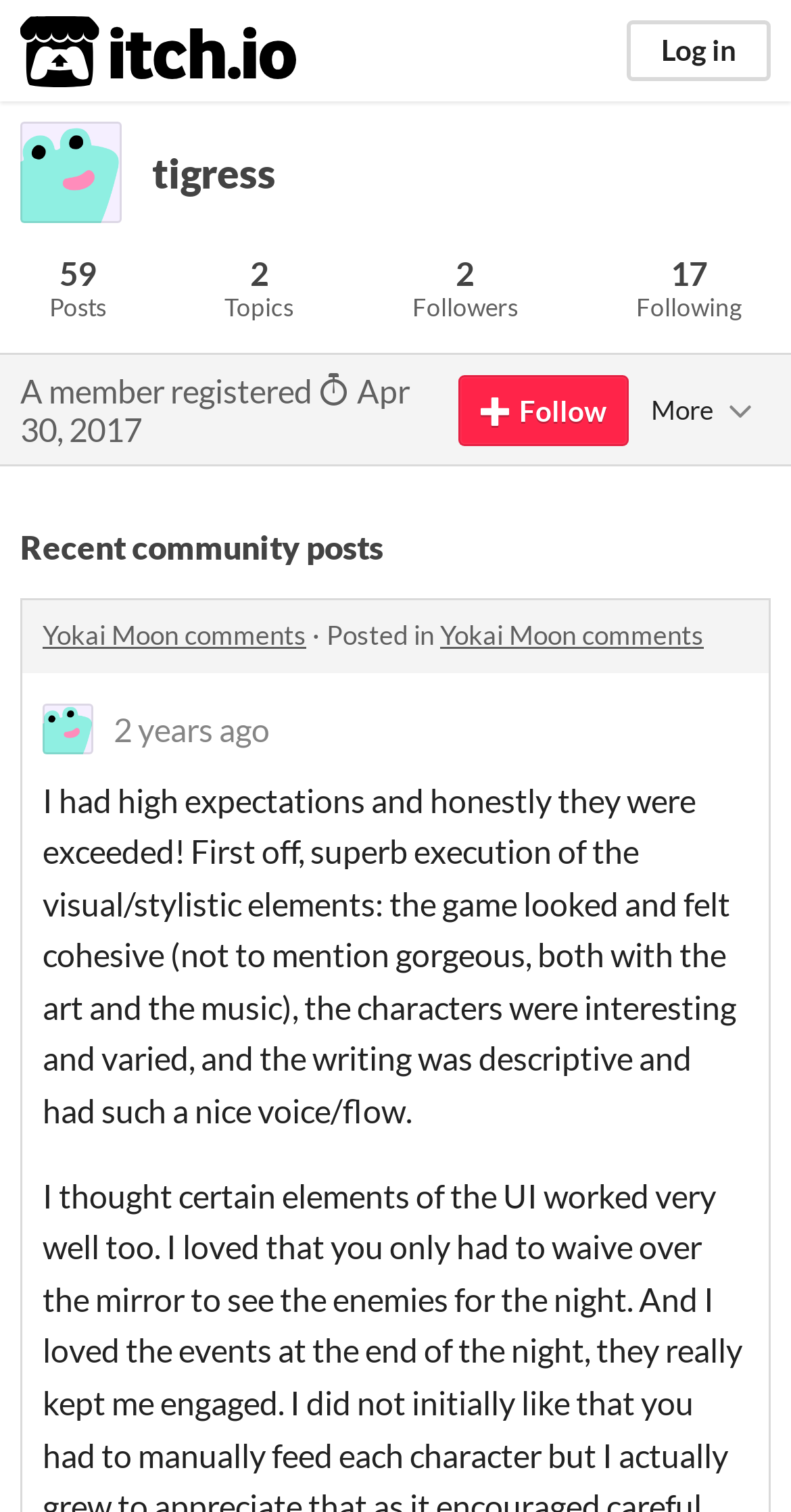Highlight the bounding box coordinates of the element that should be clicked to carry out the following instruction: "Log in". The coordinates must be given as four float numbers ranging from 0 to 1, i.e., [left, top, right, bottom].

[0.792, 0.013, 0.974, 0.054]